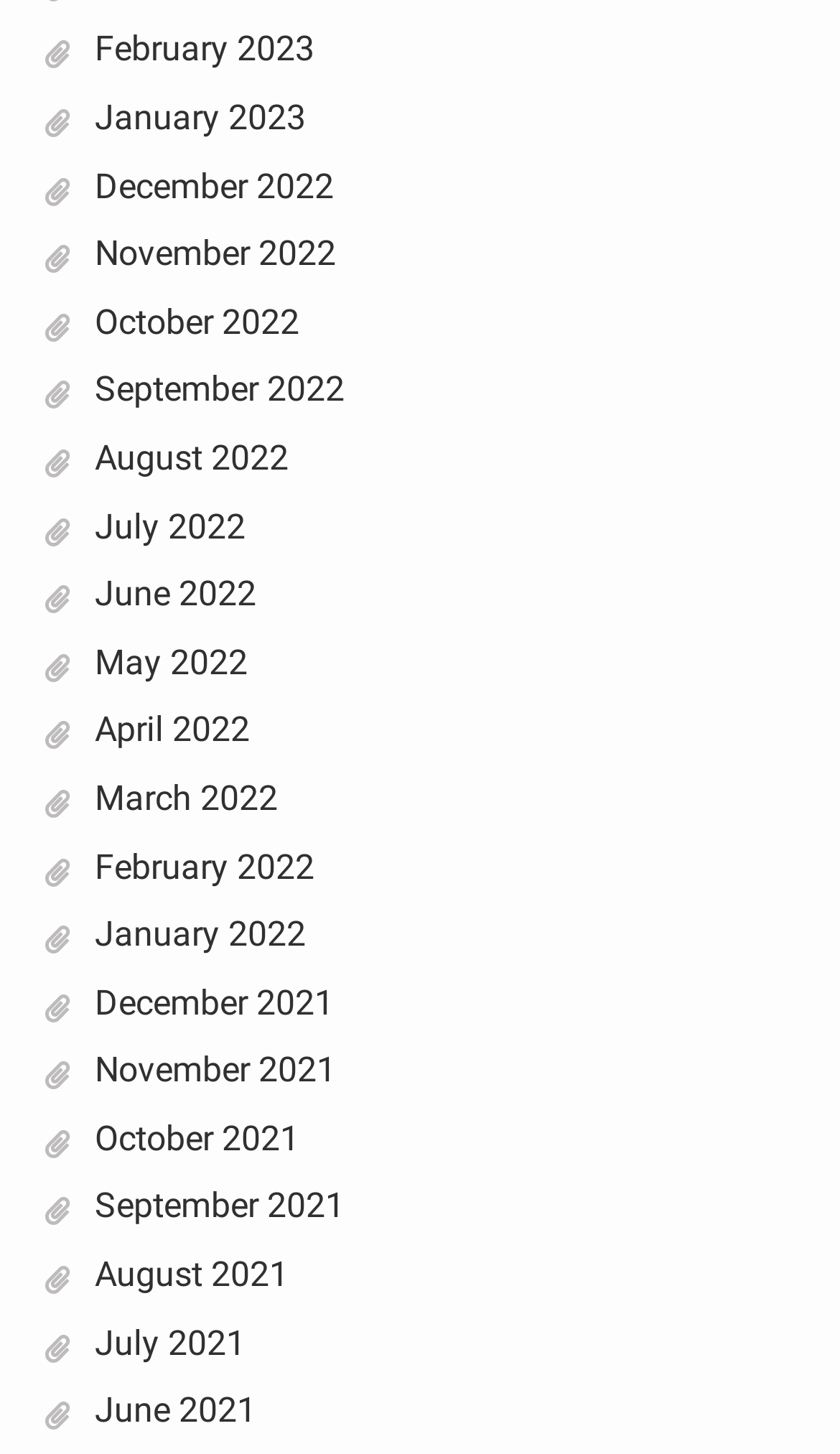Given the element description "alt="Suzanne Bovenizer"" in the screenshot, predict the bounding box coordinates of that UI element.

None